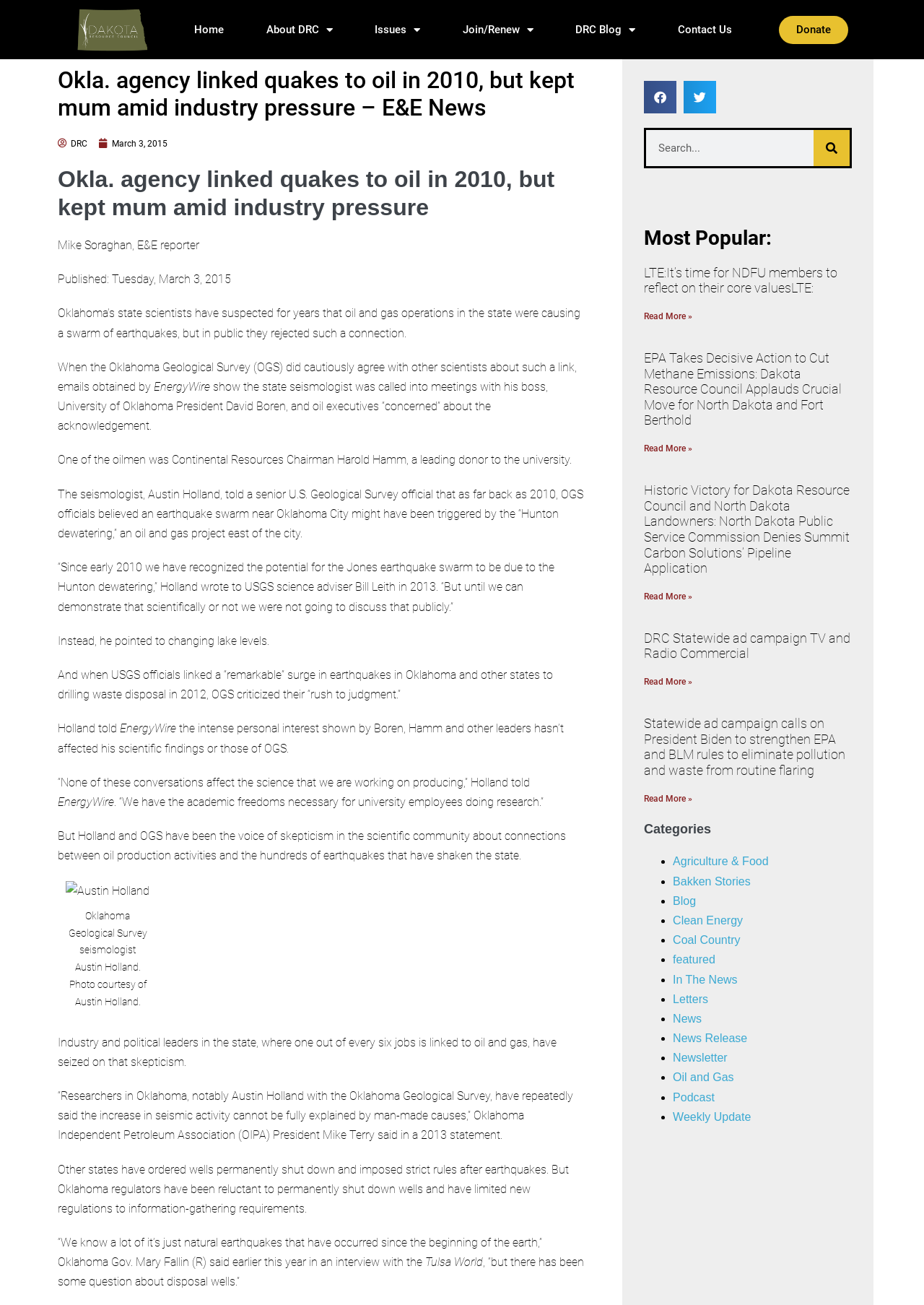Determine the bounding box coordinates of the clickable region to carry out the instruction: "Read more about LTE:It’s time for NDFU members to reflect on their core valuesLTE:".

[0.697, 0.238, 0.749, 0.246]